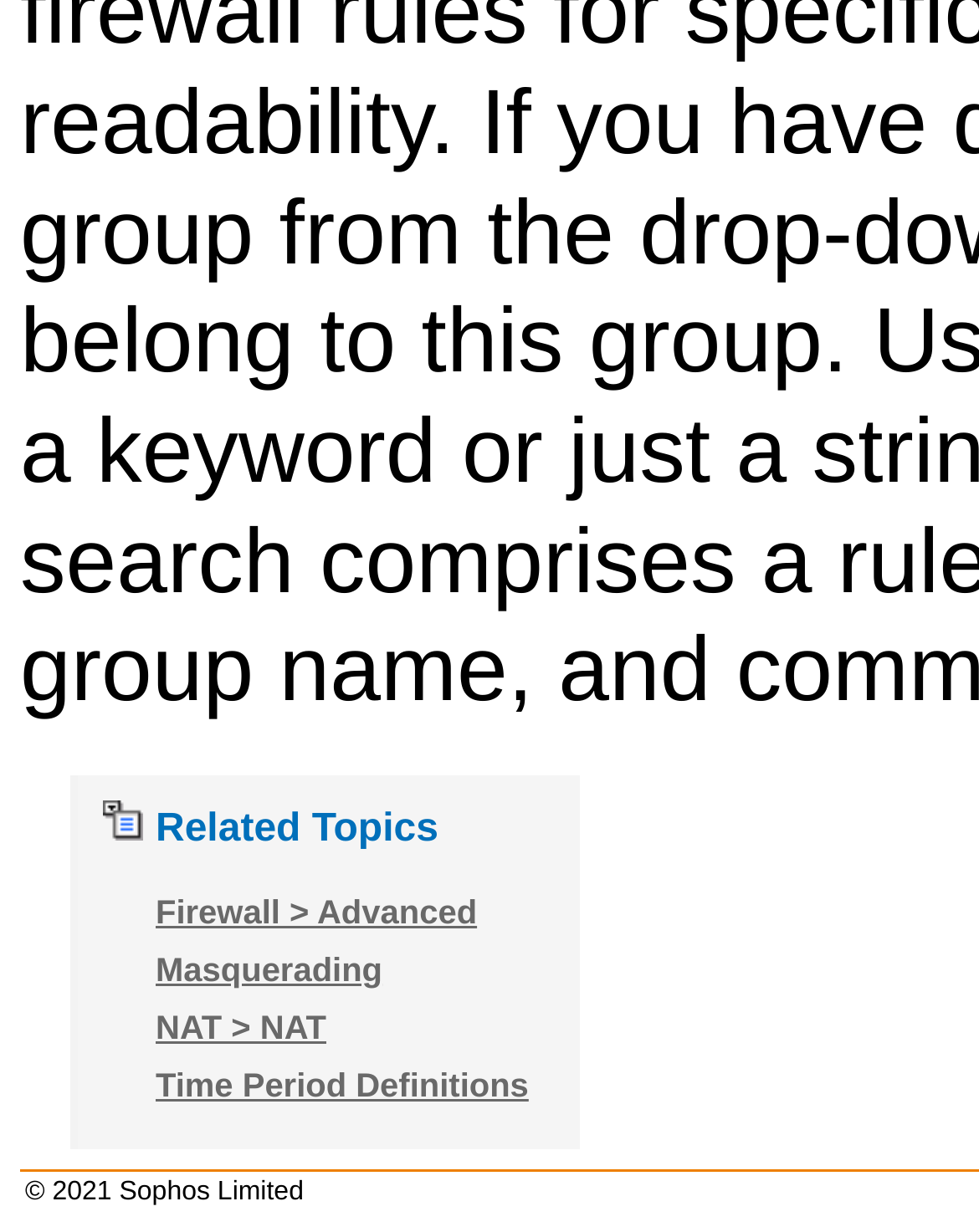Extract the bounding box coordinates for the UI element described as: "NAT > NAT".

[0.159, 0.805, 0.333, 0.835]